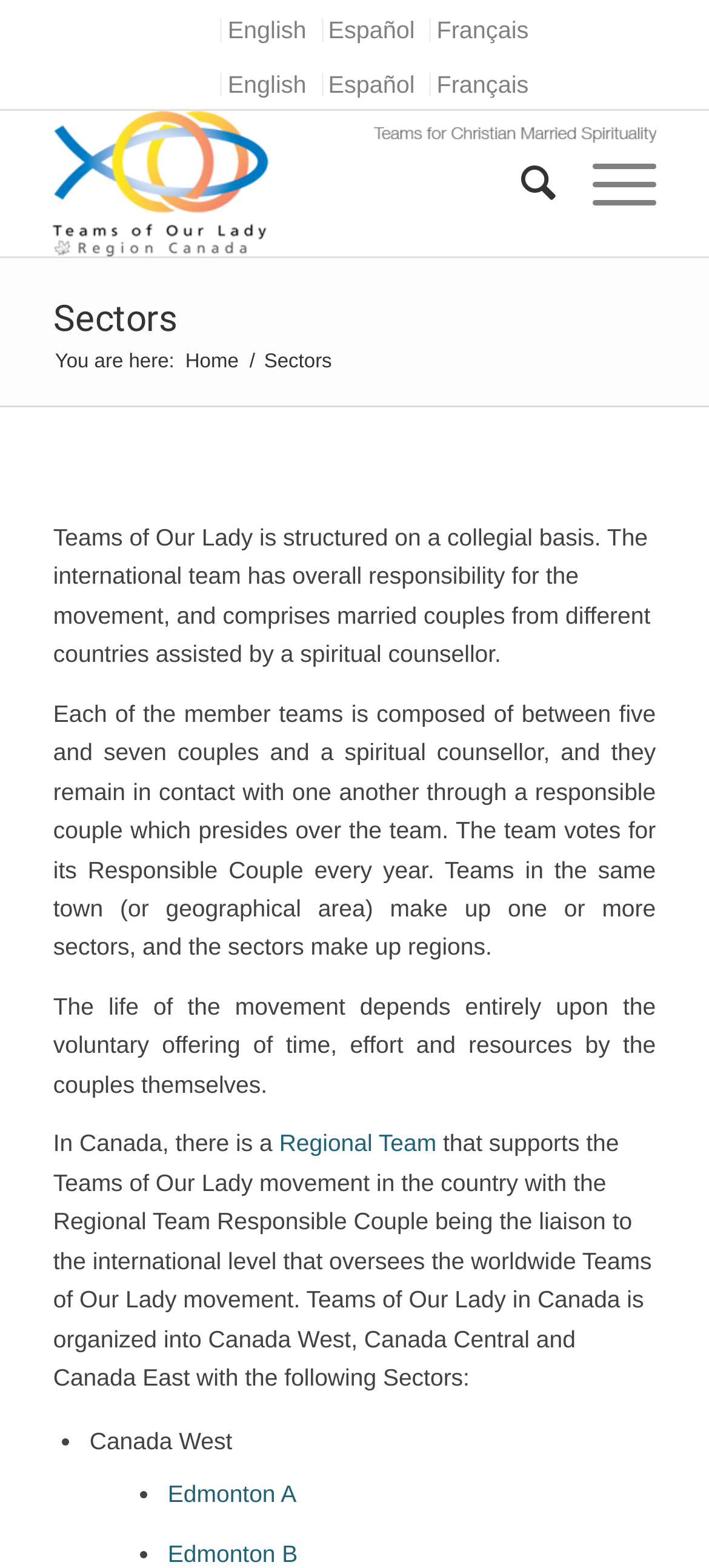Construct a comprehensive description capturing every detail on the webpage.

The webpage is about Sectors of Teams of Our Lady Canada. At the top, there are three language options: English, Español, and Français, each with two identical links. Below these links, there is a layout table with a logo of Teams of Our Lady Canada on the left, accompanied by a link to the organization's name. On the right side of the table, there are two menu items: Search and Menu.

The main content of the page is divided into sections. The first section has a heading "Sectors" with a link to the same title below it. Below the heading, there is a breadcrumb navigation showing the current location: "You are here: Home / Sectors".

The main content of the page is a series of paragraphs describing the structure of Teams of Our Lady. The text explains that the organization is structured on a collegial basis, with international teams, member teams, sectors, and regions. It also mentions that the life of the movement depends on the voluntary offering of time, effort, and resources by the couples themselves.

Further down the page, there is a section describing the organization in Canada, with a link to the "Regional Team" and a description of how the Teams of Our Lady movement is organized in Canada, divided into three regions: Canada West, Canada Central, and Canada East.

Finally, there is a list of Sectors, marked with bullet points, including Edmonton A and Edmonton B.